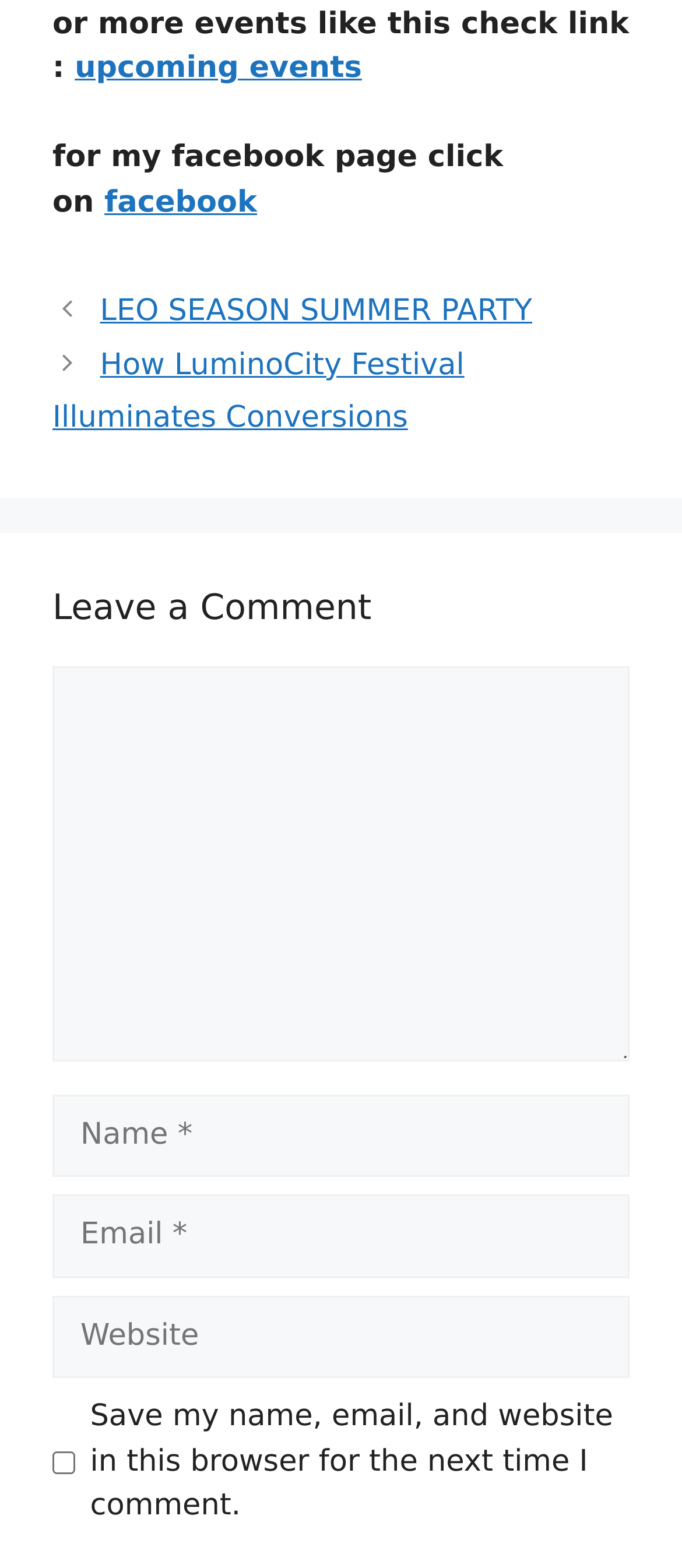Kindly determine the bounding box coordinates for the area that needs to be clicked to execute this instruction: "go to facebook".

[0.153, 0.118, 0.377, 0.14]